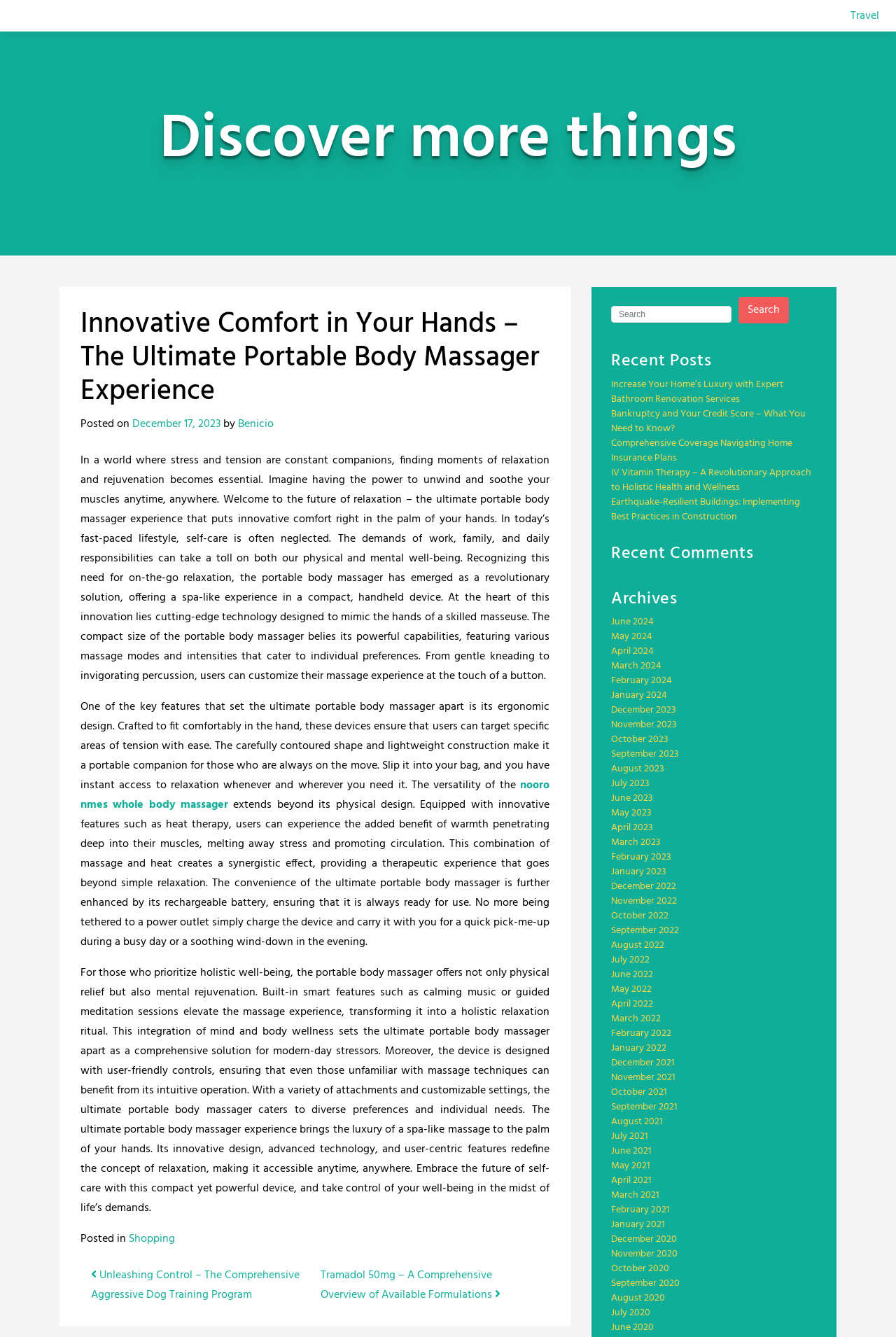Please identify the bounding box coordinates of the element's region that needs to be clicked to fulfill the following instruction: "Read the article about nooro nmes whole body massager". The bounding box coordinates should consist of four float numbers between 0 and 1, i.e., [left, top, right, bottom].

[0.09, 0.581, 0.613, 0.609]